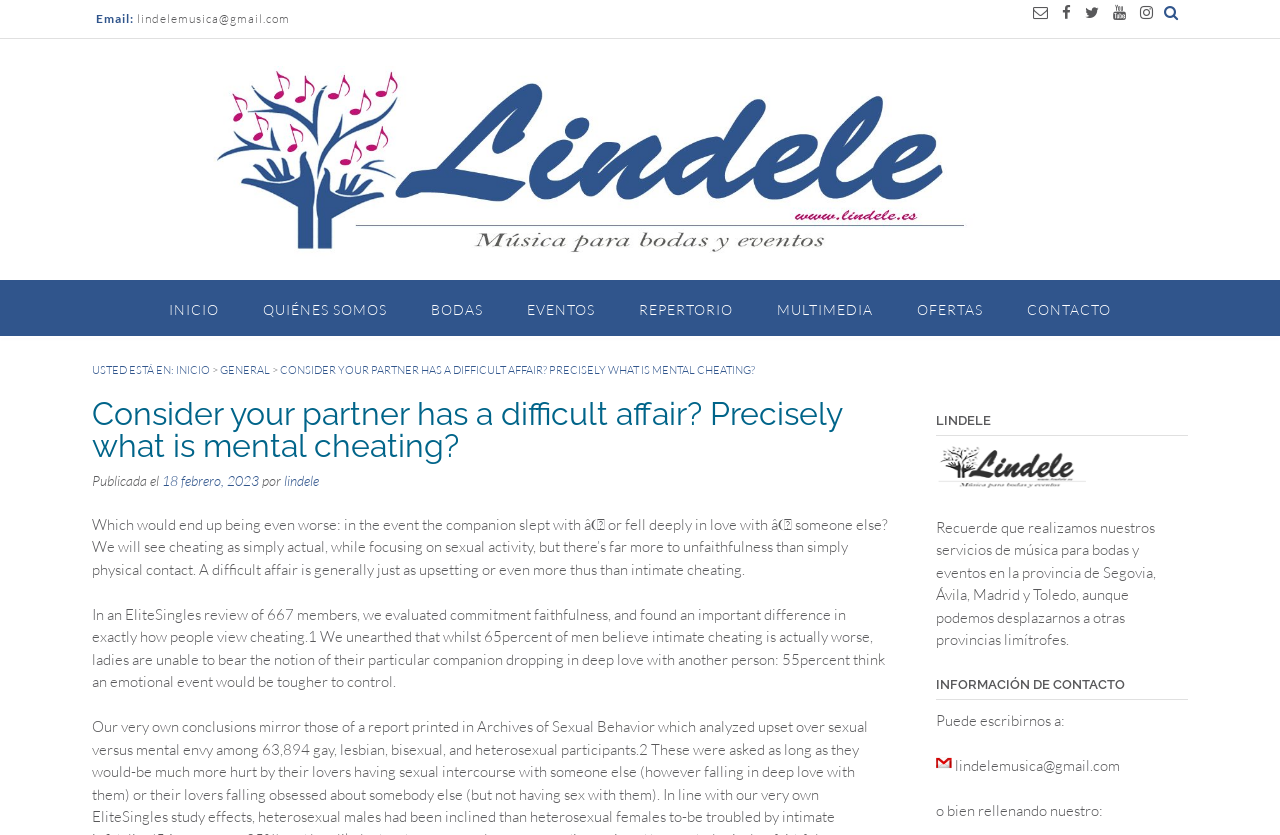Generate a thorough explanation of the webpage's elements.

This webpage appears to be a blog post or article from a music service provider called Lindele música. At the top left corner, there is a heading with the website's name and a logo. Below it, there are several links to social media platforms, represented by icons. 

On the top right corner, there is a search bar with a placeholder text "Search our website". 

The main content of the webpage is divided into two sections. The left section has a navigation menu with links to different pages, including "INICIO", "QUIÉNES SOMOS", "BODAS", "EVENTOS", "REPERTORIO", "MULTIMEDIA", "OFERTAS", and "CONTACTO". 

The right section contains the main article, which discusses the topic of mental cheating in relationships. The article has a heading "Consider your partner has a difficult affair? Precisely what is mental cheating?" and is followed by a paragraph of text. Below the paragraph, there is information about the publication date and author of the article. 

Further down, there are more paragraphs of text discussing the topic of cheating, including statistics from a survey. 

At the bottom of the webpage, there is a section with the heading "LINDELE" and an image. Below it, there is a paragraph of text describing the services provided by Lindele música, including music services for weddings and events in certain provinces. 

Finally, there is a section with the heading "INFORMACIÓN DE CONTACTO" that provides contact information, including an email address and a link to a contact form.